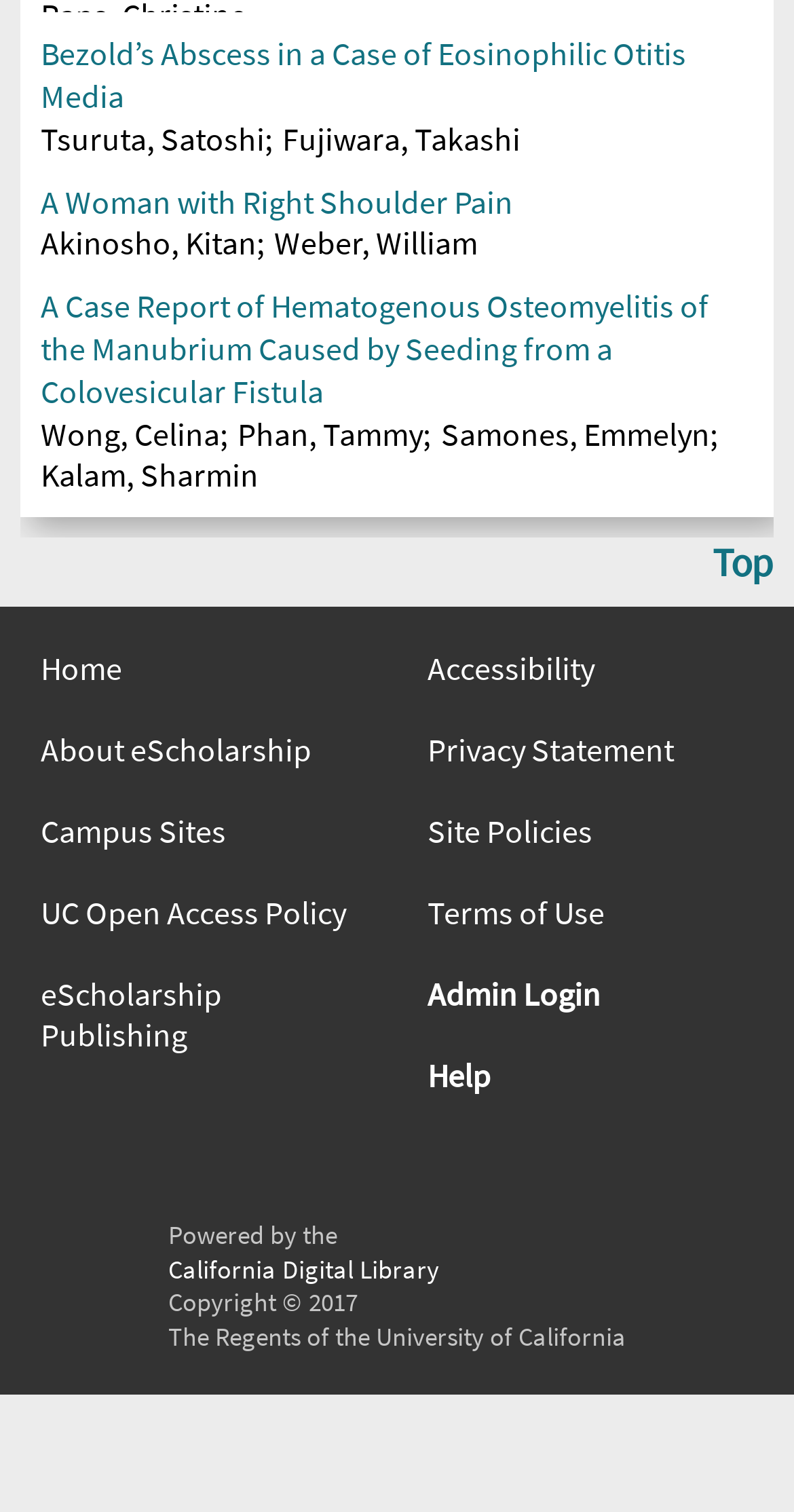Identify the bounding box coordinates for the region of the element that should be clicked to carry out the instruction: "Click on 'Help'". The bounding box coordinates should be four float numbers between 0 and 1, i.e., [left, top, right, bottom].

[0.538, 0.698, 0.949, 0.725]